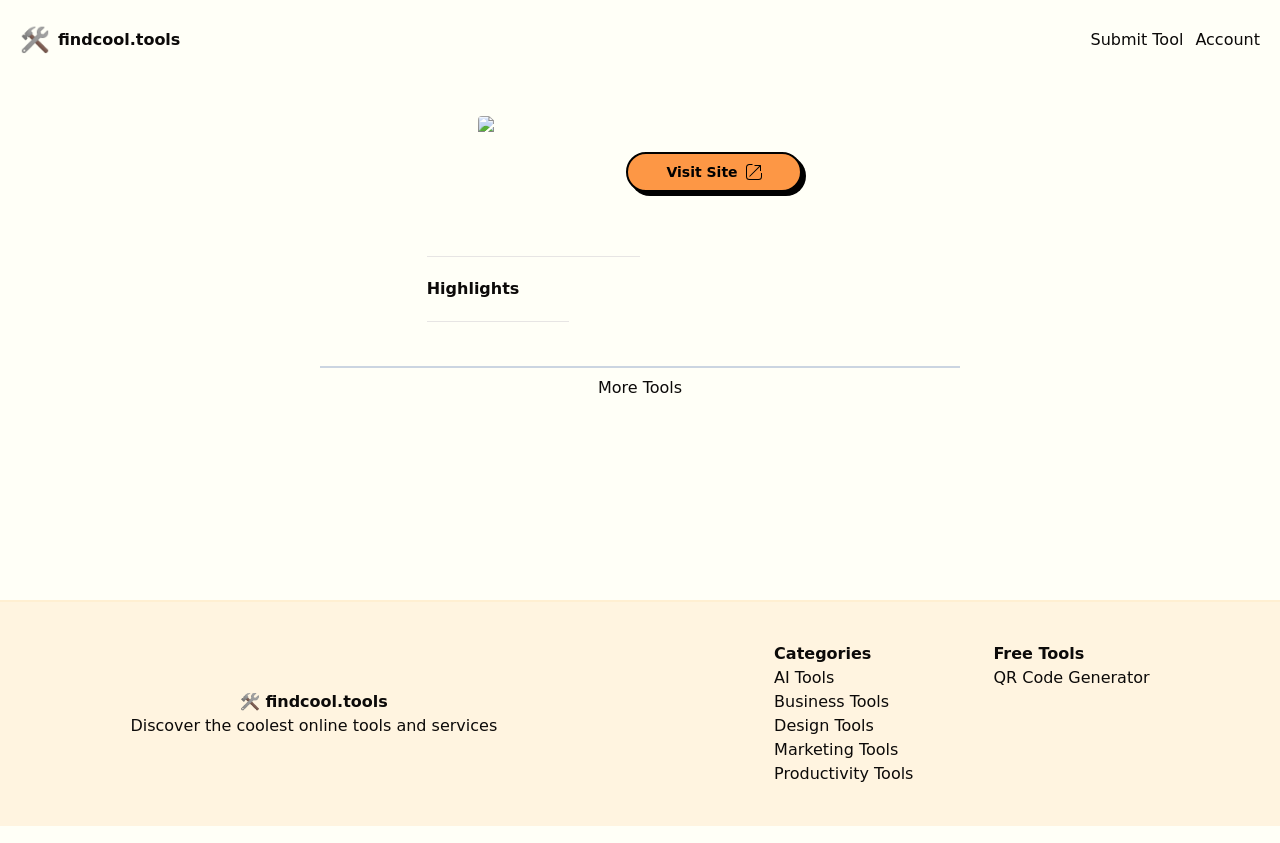Elaborate on the different components and information displayed on the webpage.

The webpage is a tool discovery platform that showcases various online tools and services. At the top left, there is a link to the website's homepage, "🛠️ findcool.tools", accompanied by a small image. On the top right, there are two links: "Submit Tool" and "Account". 

Below the top section, there is a prominent image, followed by a "Visit Site" button with a small icon inside. The button is positioned roughly in the middle of the page. 

To the left of the image, there is a section with the title "Highlights" and two links, "More" and "Tools", placed below it. 

Further down, there is a brief description of the website, "Discover the coolest online tools and services", followed by the website's logo, "🛠️ findcool.tools", in a smaller font. 

The main content of the page is categorized into sections, with a title "Categories" at the top. There are five links under this category: "AI Tools", "Business Tools", "Design Tools", "Marketing Tools", and "Productivity Tools". 

Adjacent to the categories section, there is another section titled "Free Tools", with a link to a "QR Code Generator" tool.